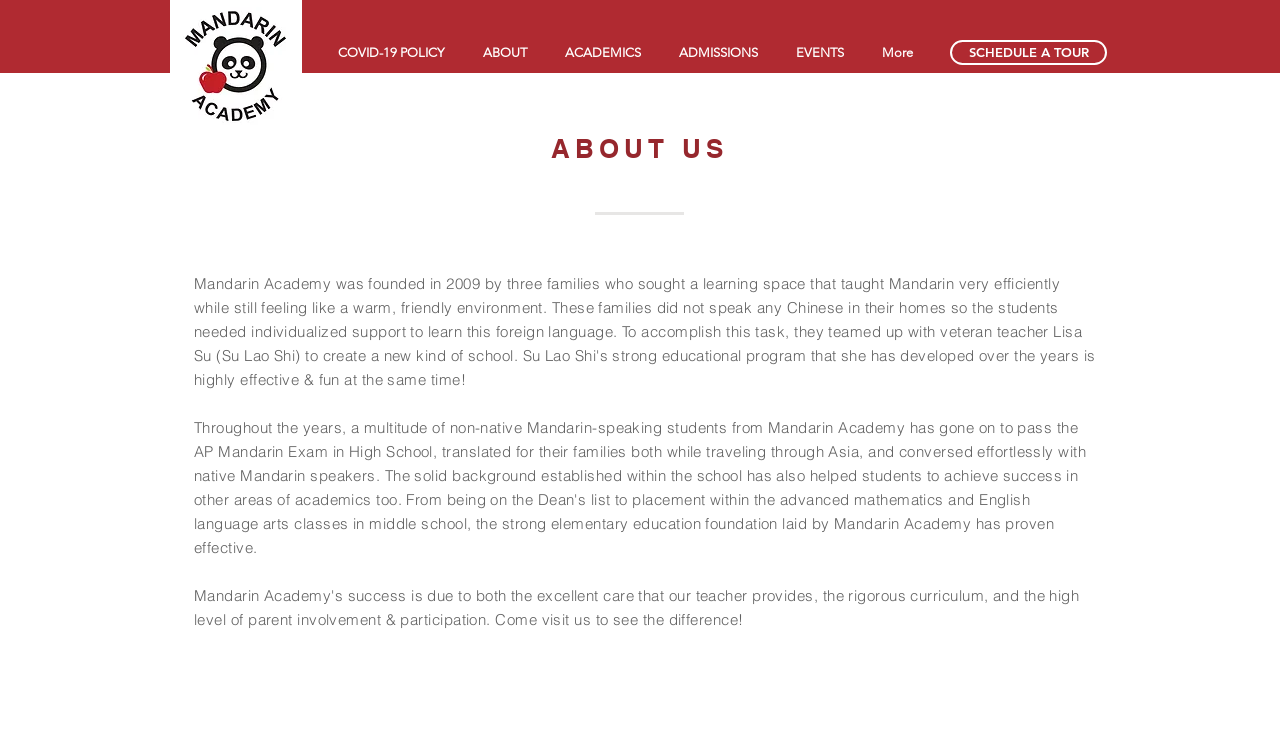What is the position of the 'ABOUT US' heading? Using the information from the screenshot, answer with a single word or phrase.

Below the navigation menu